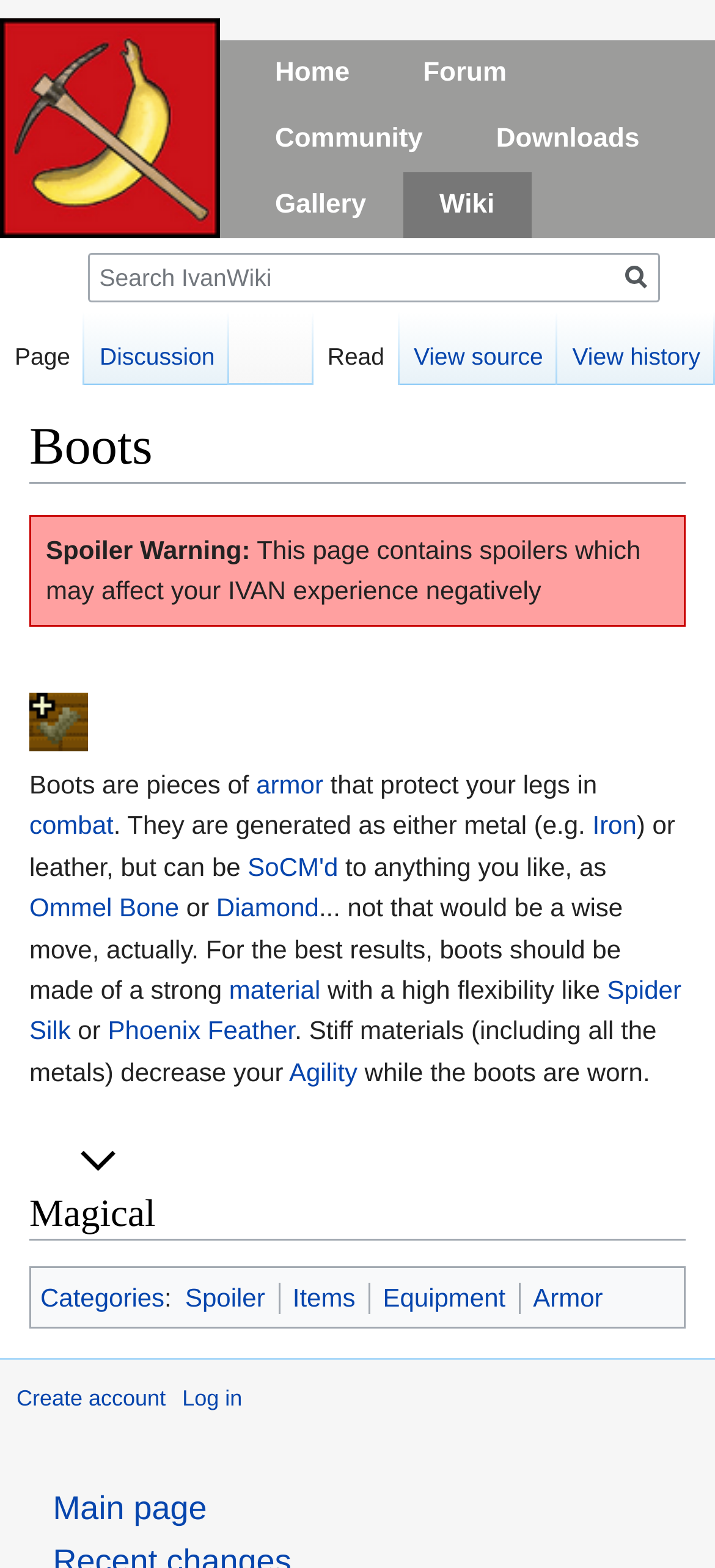Find the bounding box coordinates of the area to click in order to follow the instruction: "Search for something".

[0.123, 0.161, 0.923, 0.193]